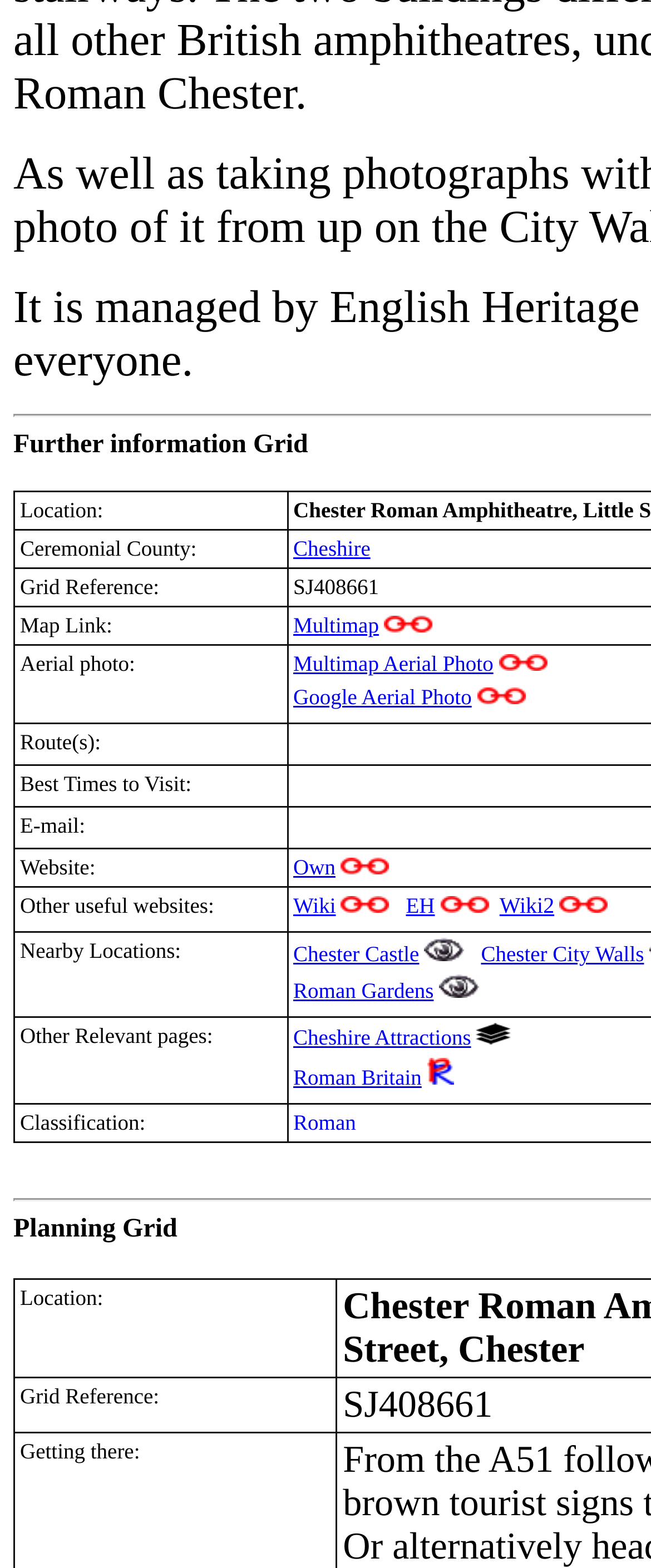Locate the bounding box coordinates of the item that should be clicked to fulfill the instruction: "Go to the Wiki page".

[0.45, 0.57, 0.516, 0.586]